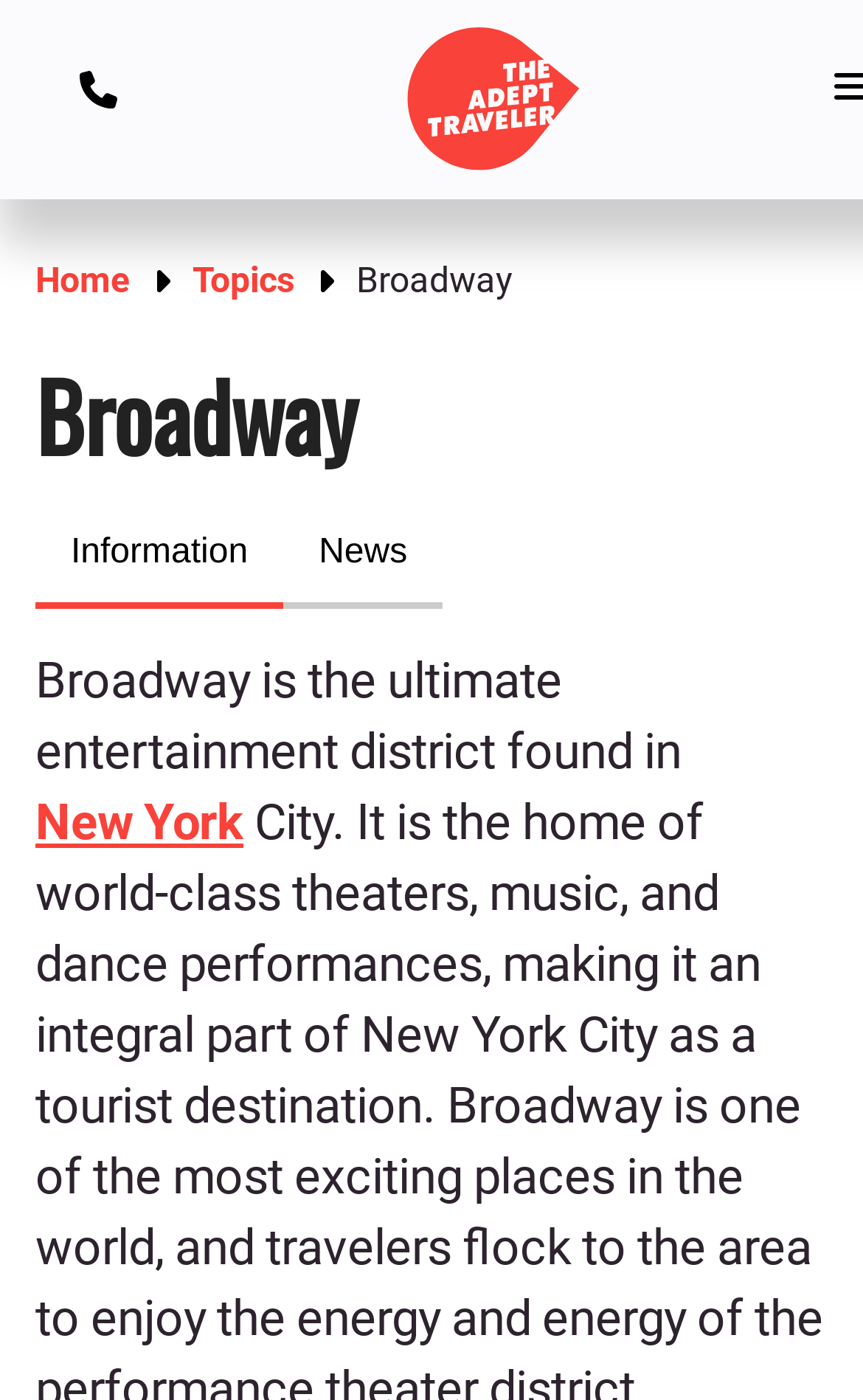How many navigation links are there in the breadcrumbs?
Your answer should be a single word or phrase derived from the screenshot.

2